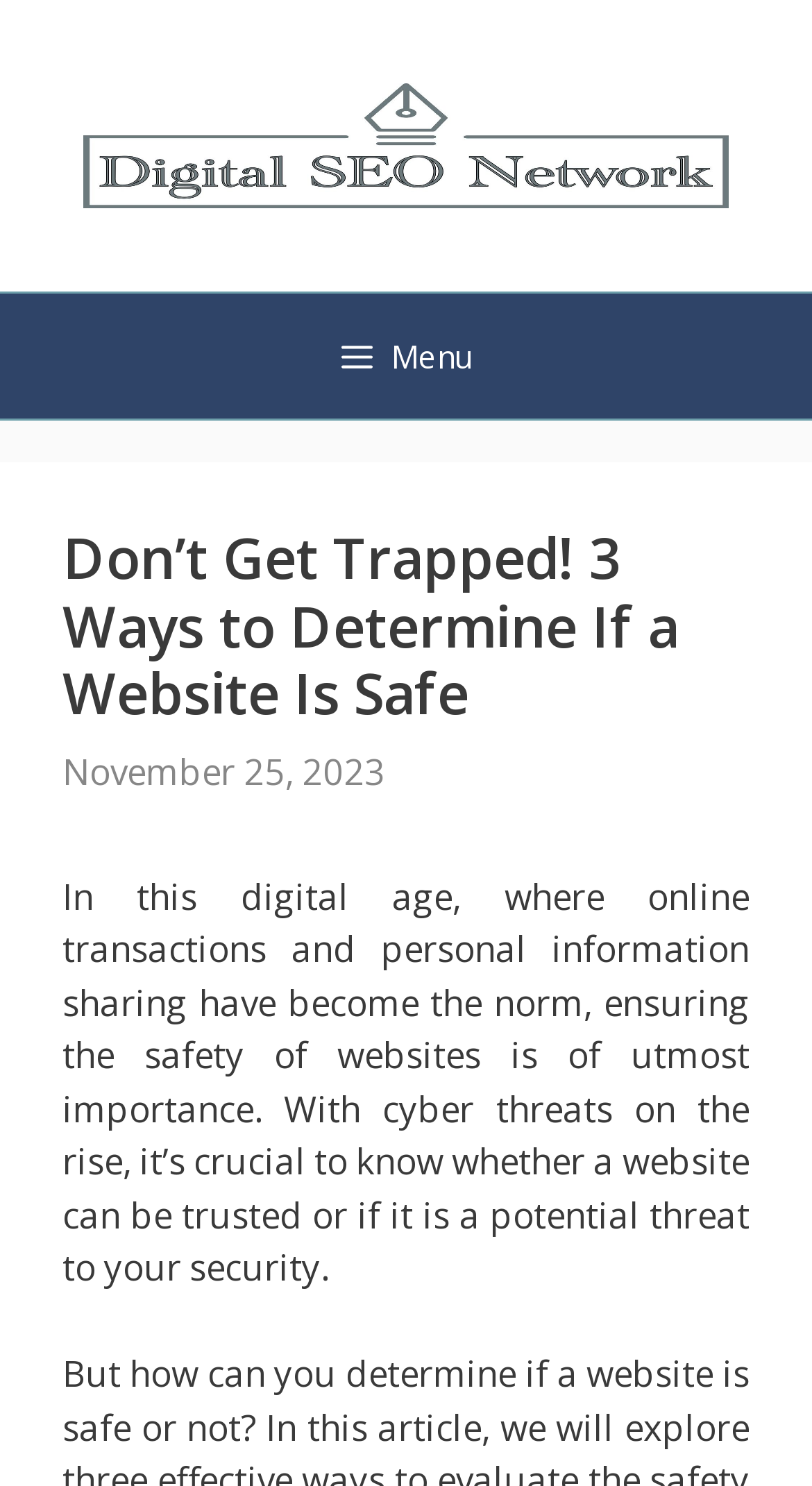Please specify the bounding box coordinates in the format (top-left x, top-left y, bottom-right x, bottom-right y), with all values as floating point numbers between 0 and 1. Identify the bounding box of the UI element described by: Menu

[0.0, 0.198, 1.0, 0.282]